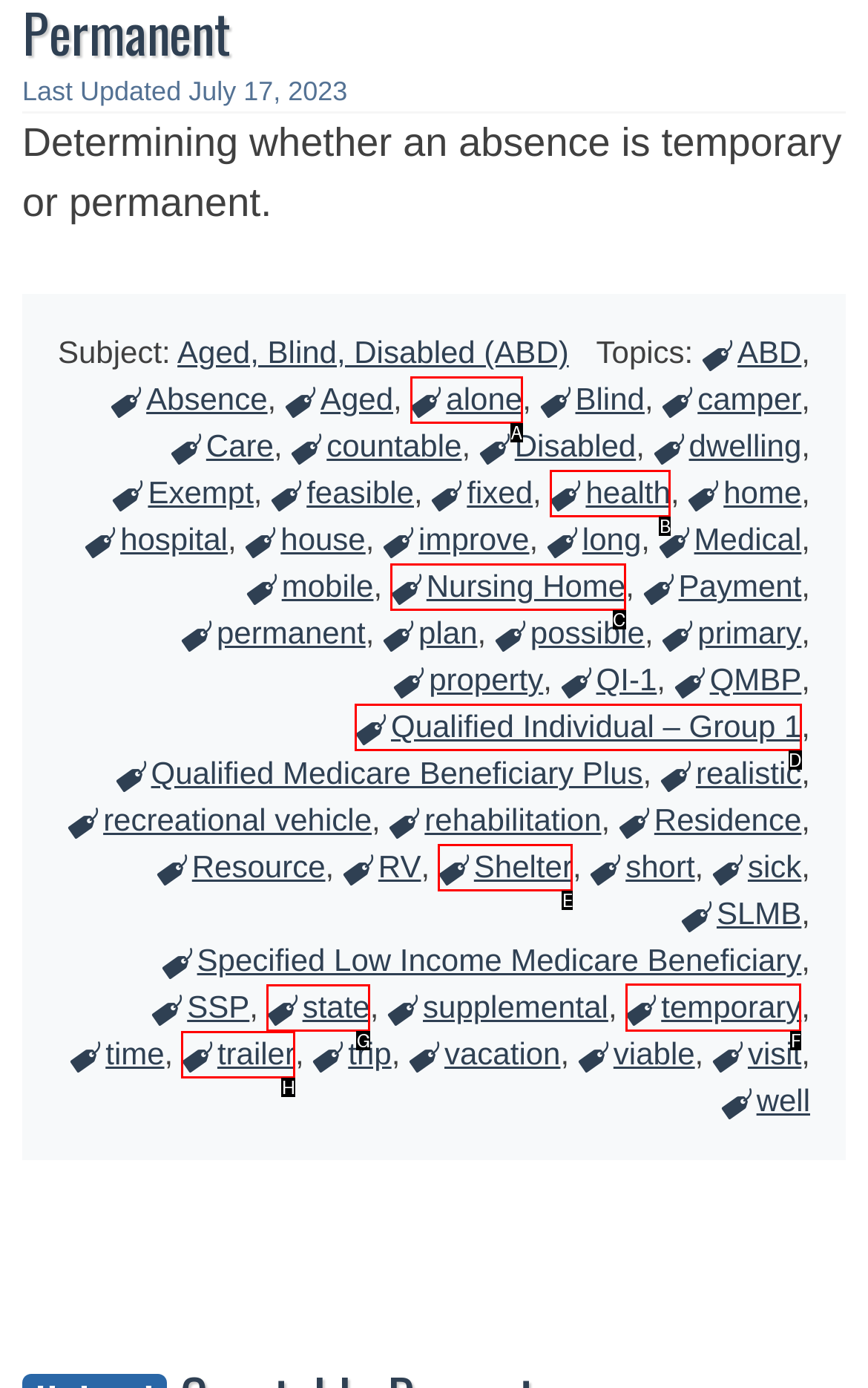Determine which option you need to click to execute the following task: Learn about 'temporary'. Provide your answer as a single letter.

F